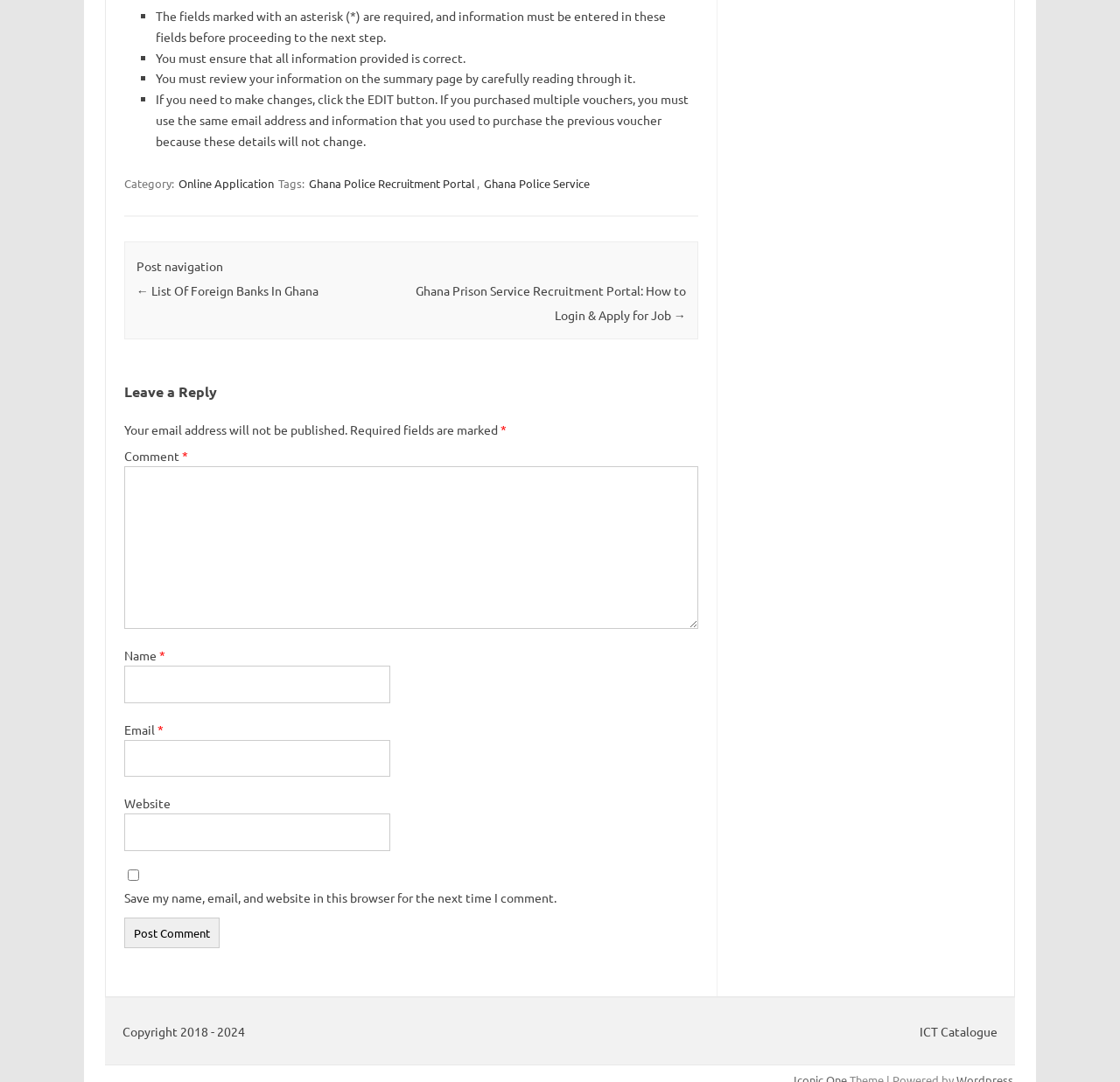Find the bounding box coordinates for the area that must be clicked to perform this action: "Click the 'Ghana Police Recruitment Portal' link".

[0.274, 0.16, 0.426, 0.177]